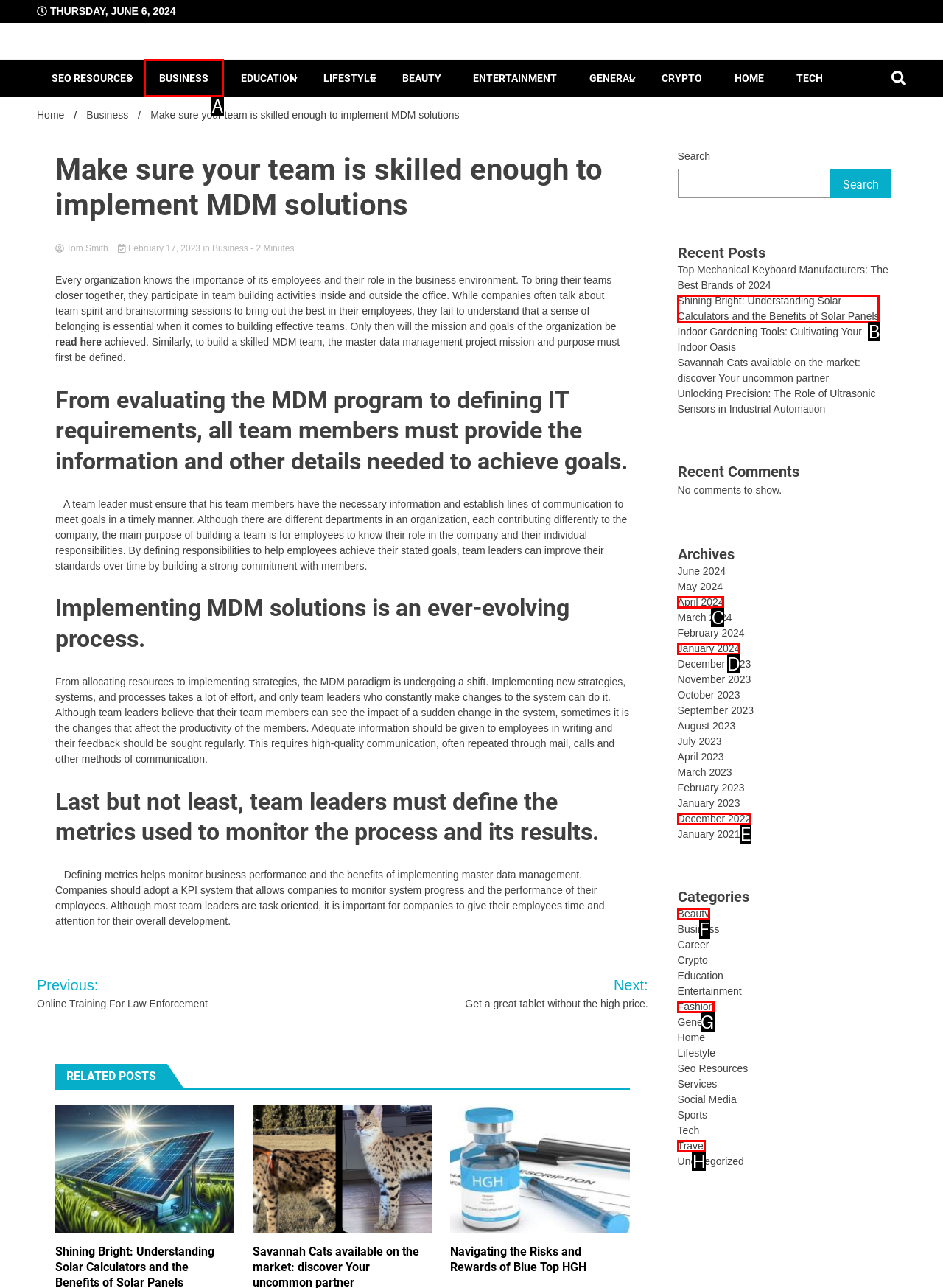Identify which HTML element to click to fulfill the following task: Go to the 'Business' category. Provide your response using the letter of the correct choice.

A